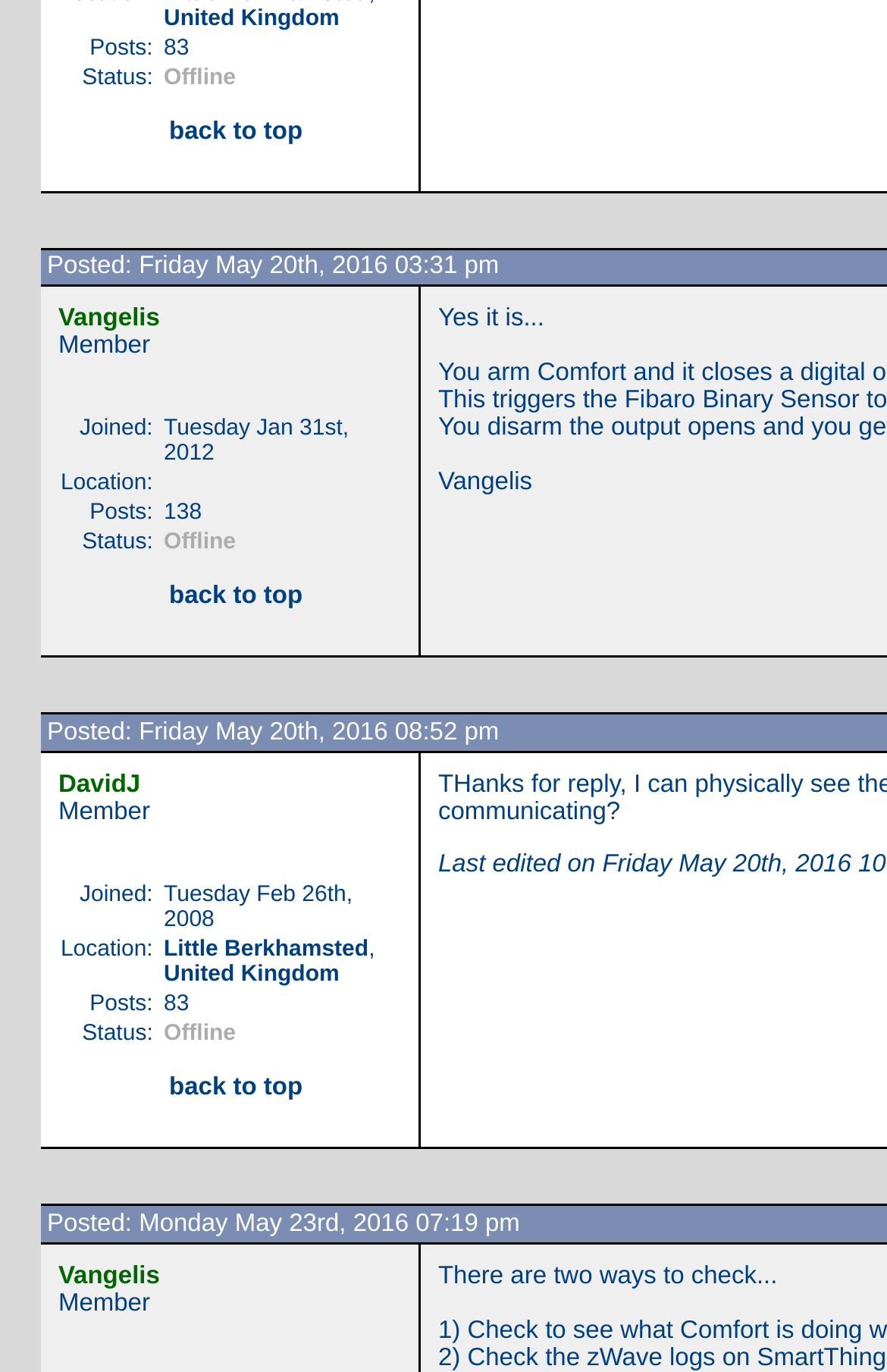Identify the bounding box for the described UI element. Provide the coordinates in (top-left x, top-left y, bottom-right x, bottom-right y) format with values ranging from 0 to 1: Vangelis

[0.066, 0.223, 0.18, 0.243]